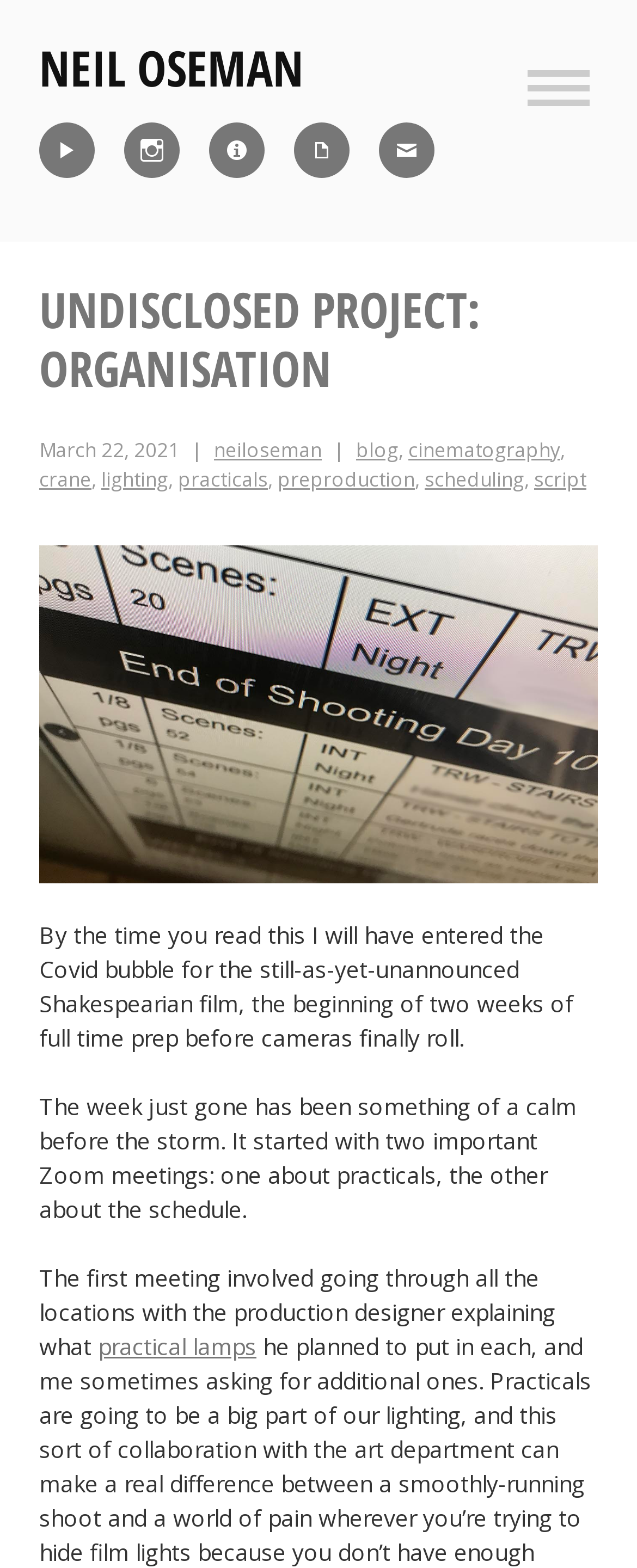Using the information in the image, give a comprehensive answer to the question: 
What was one of the topics discussed in the first meeting?

The text on the webpage mentions 'one about practicals' which suggests that the first meeting involved a discussion about practical aspects of the film or project.